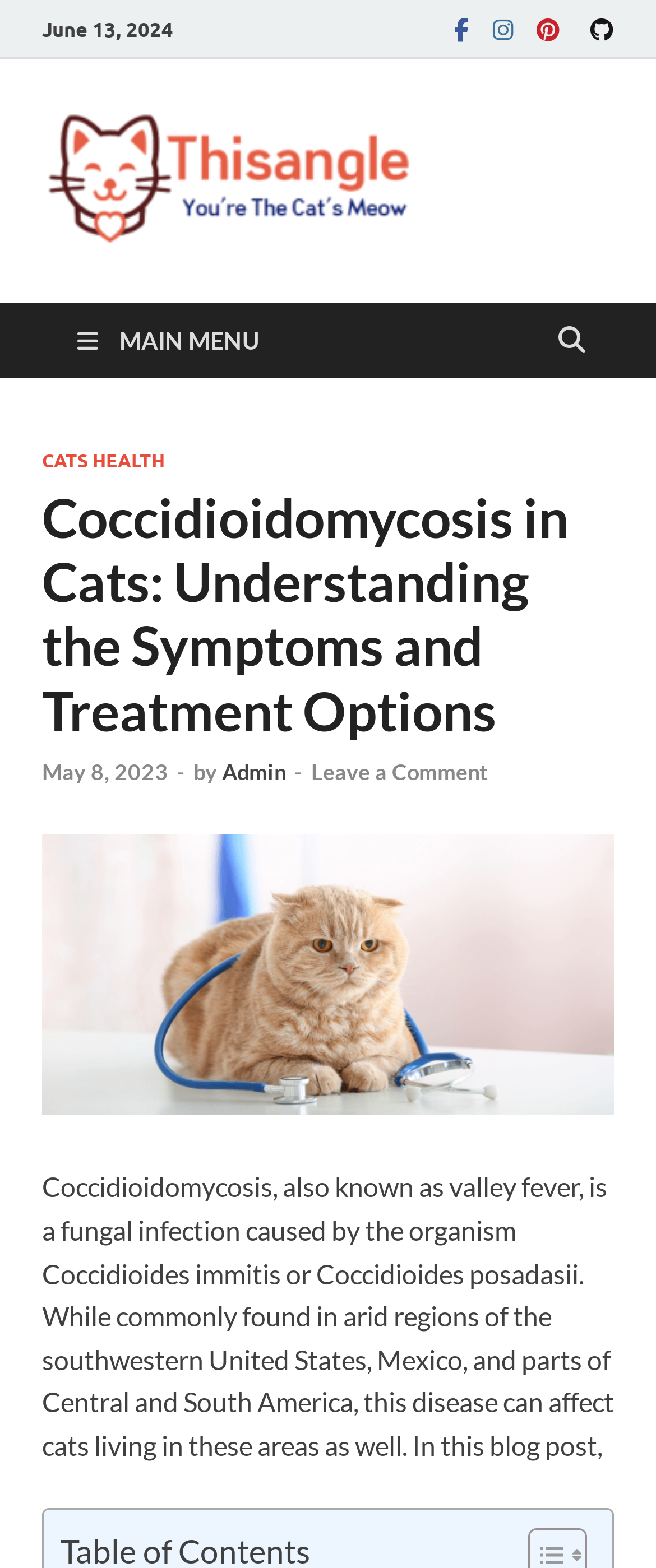Please specify the bounding box coordinates for the clickable region that will help you carry out the instruction: "Click the MAIN MENU button".

[0.077, 0.193, 0.436, 0.241]